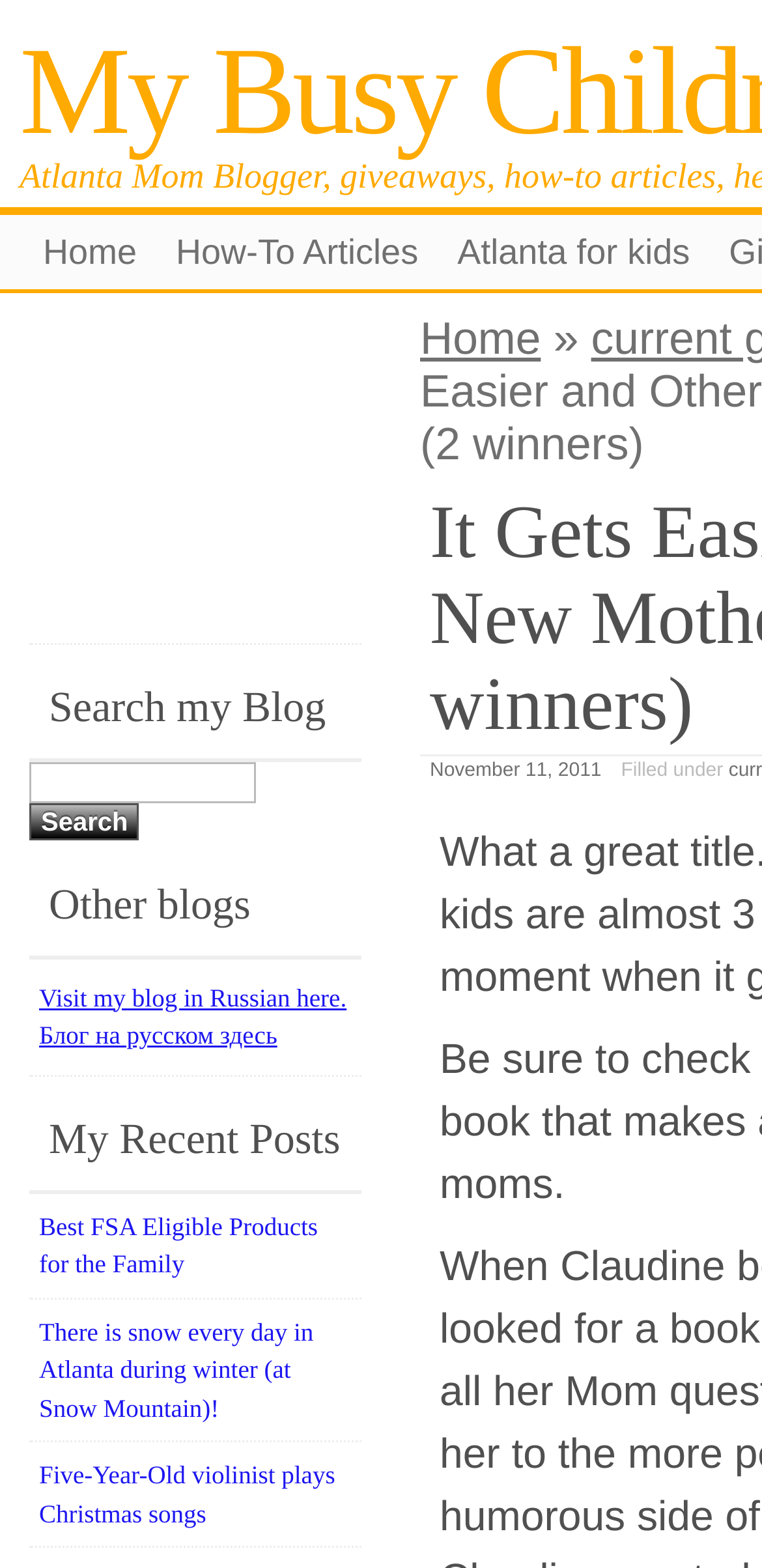Is there an iframe on the webpage? Based on the image, give a response in one word or a short phrase.

Yes